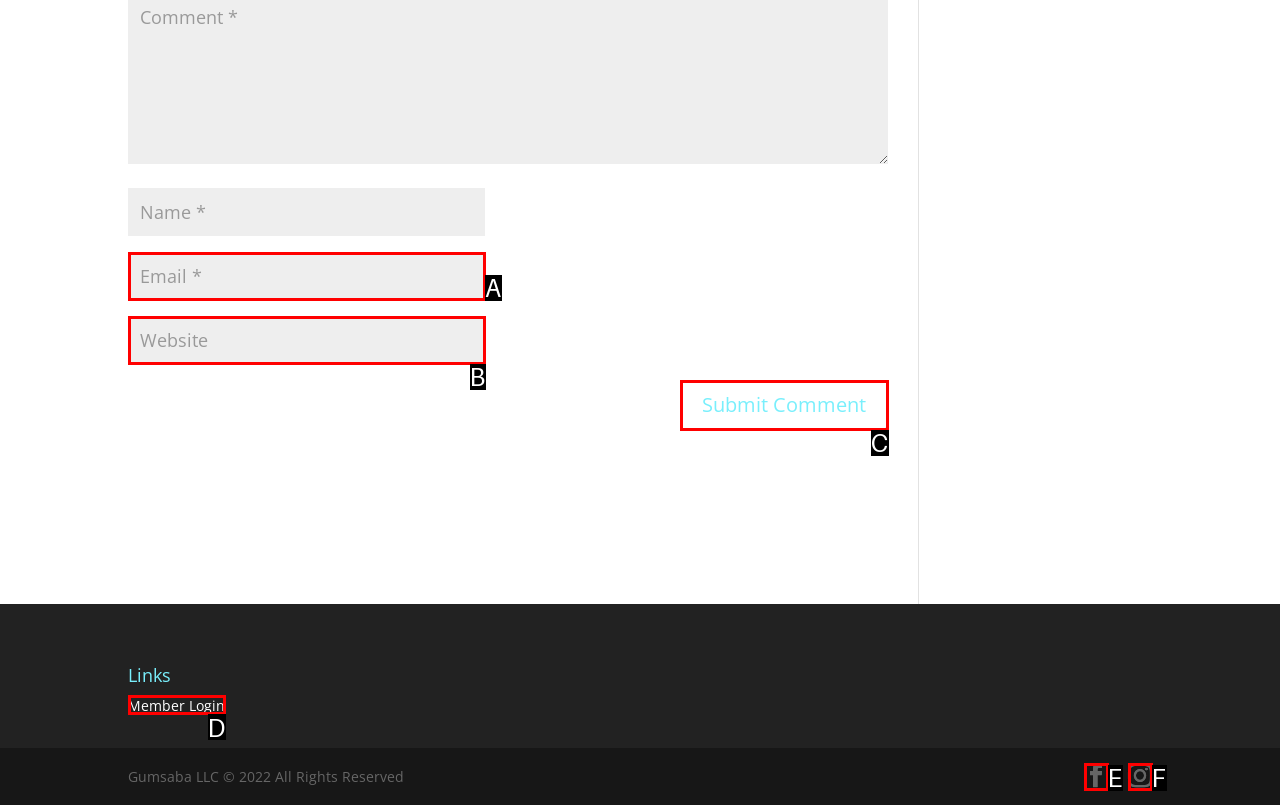Identify which HTML element aligns with the description: Member Login
Answer using the letter of the correct choice from the options available.

D